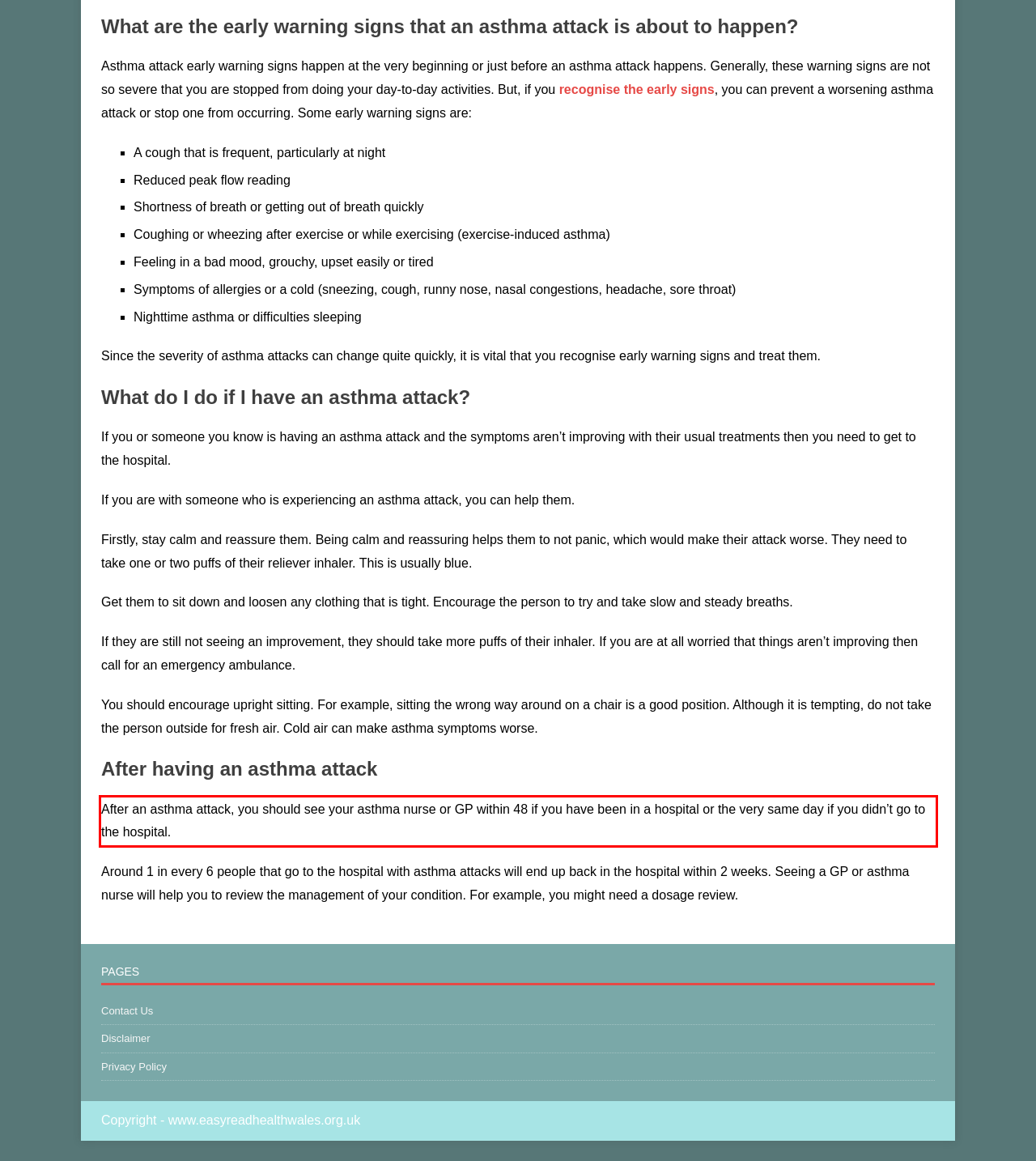You are provided with a screenshot of a webpage containing a red bounding box. Please extract the text enclosed by this red bounding box.

After an asthma attack, you should see your asthma nurse or GP within 48 if you have been in a hospital or the very same day if you didn’t go to the hospital.